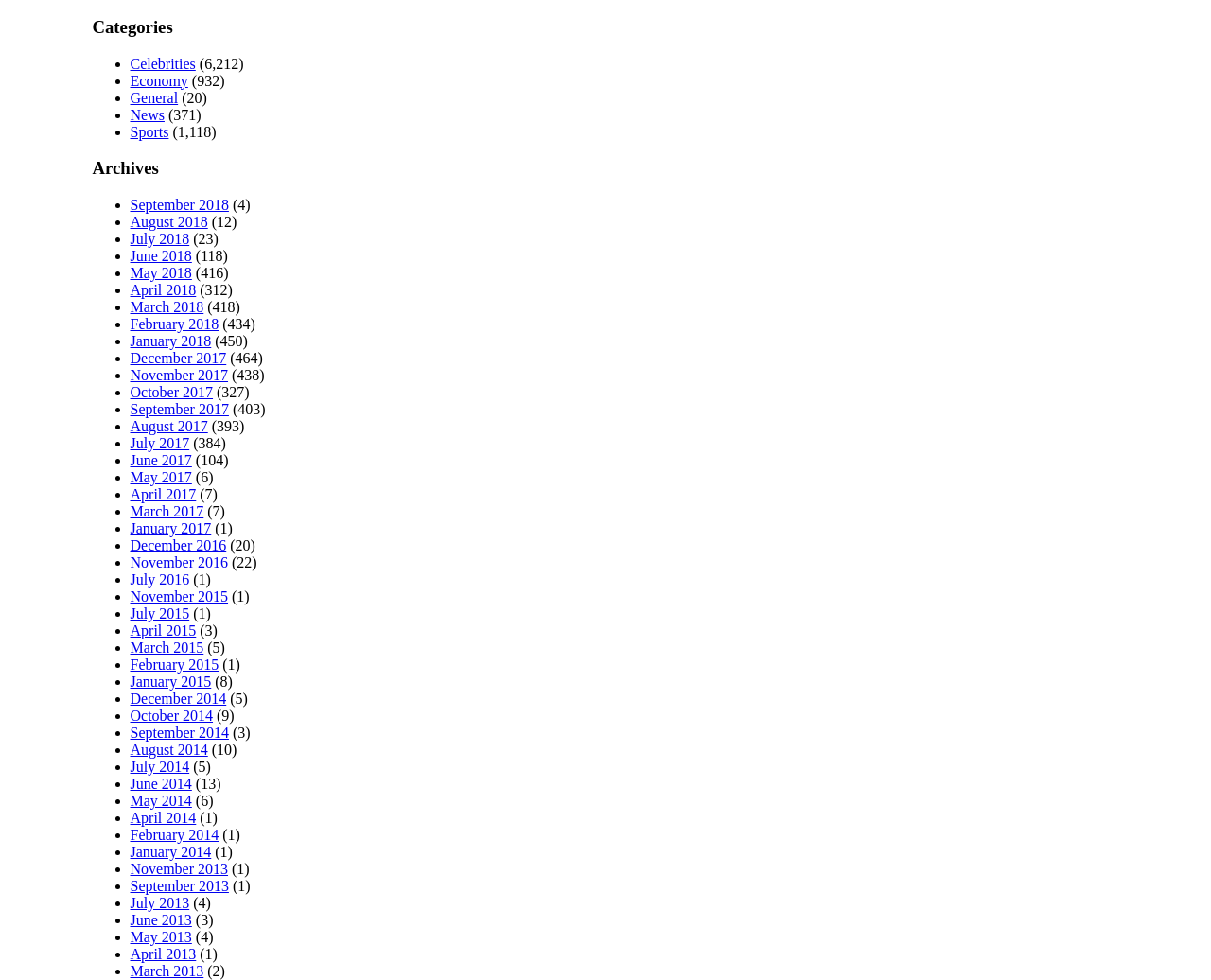Locate the bounding box coordinates of the area where you should click to accomplish the instruction: "Check January 2017 archives".

[0.107, 0.531, 0.174, 0.547]